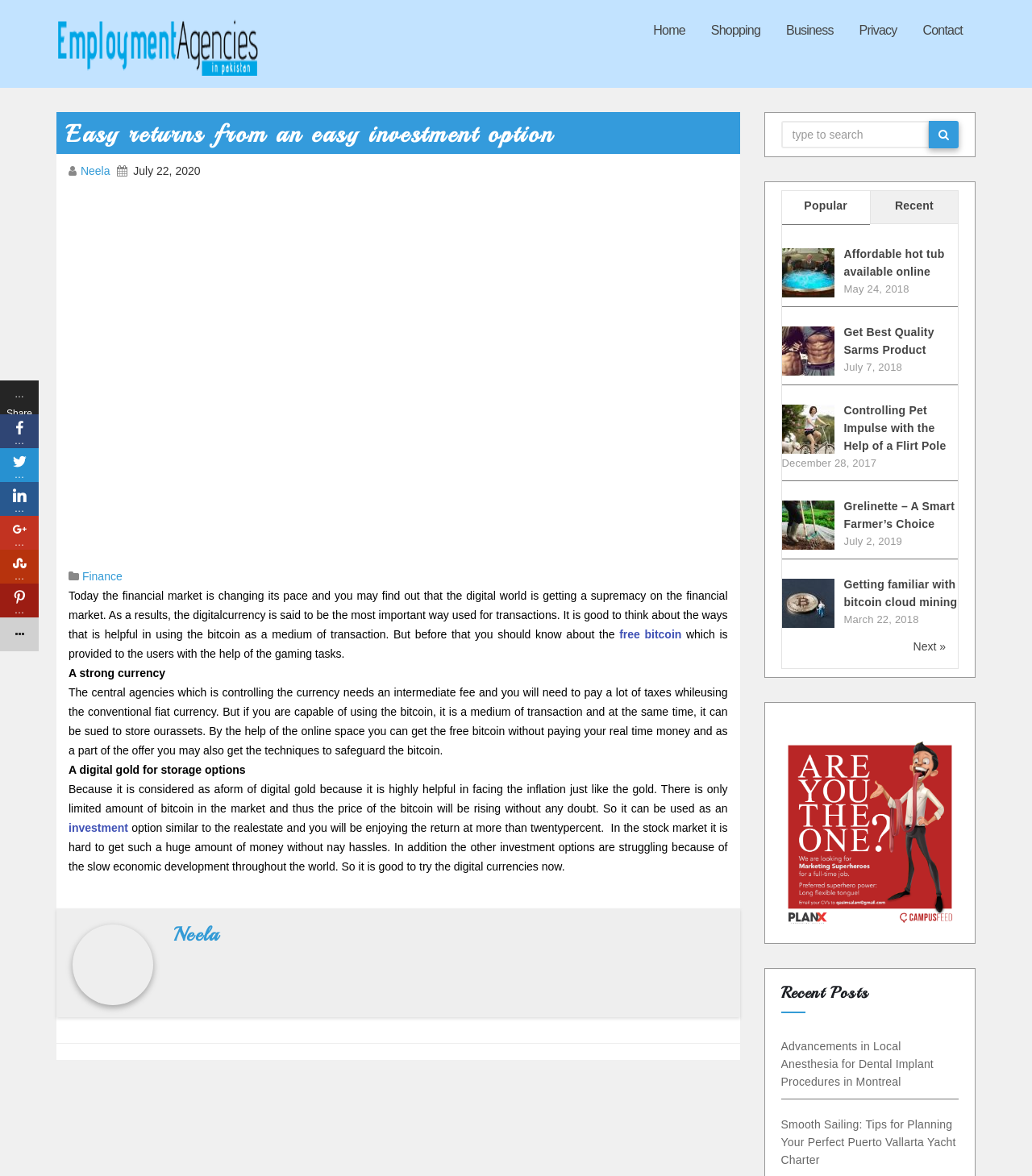Identify the bounding box coordinates of the section that should be clicked to achieve the task described: "Click on the 'Next »' button".

[0.885, 0.541, 0.916, 0.558]